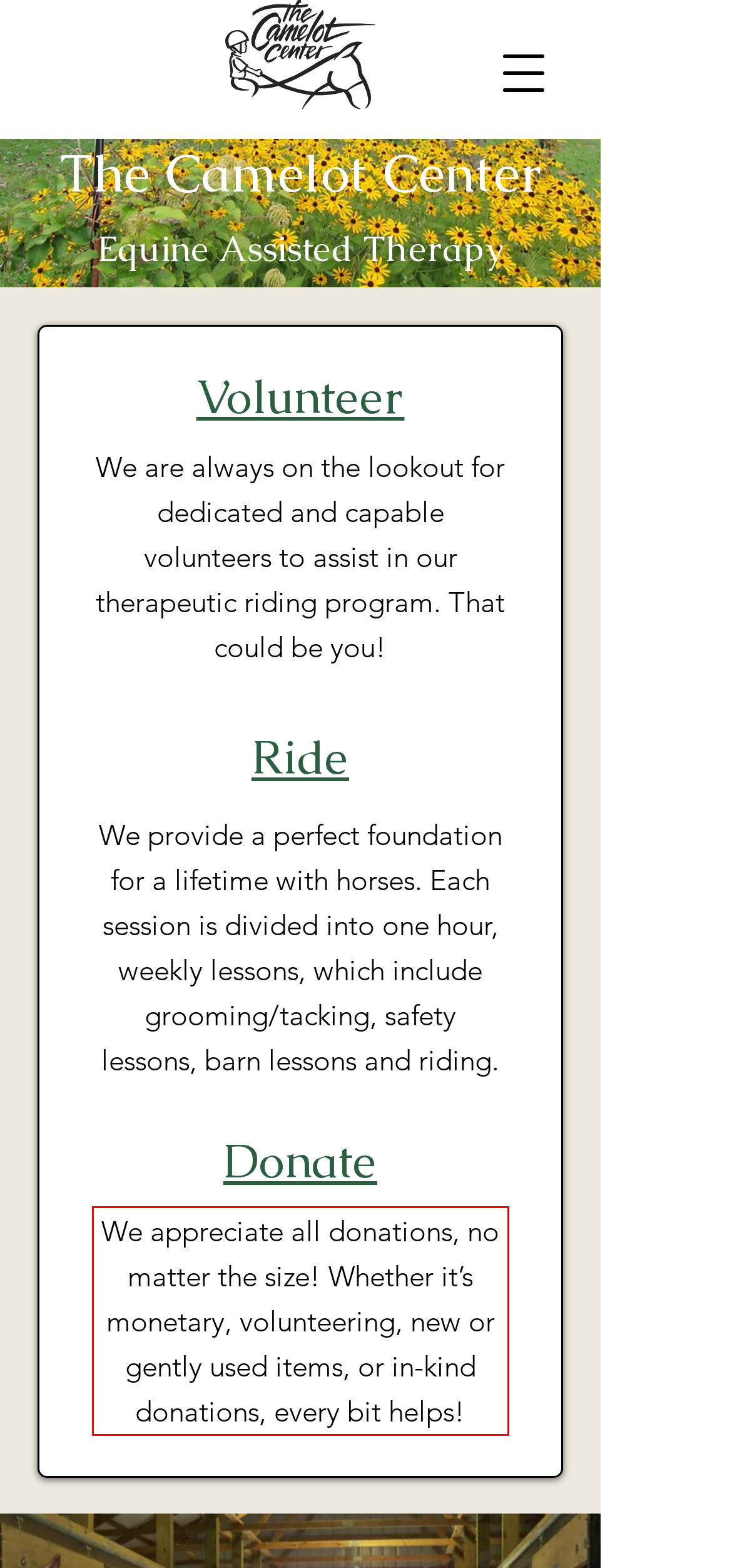Within the screenshot of the webpage, there is a red rectangle. Please recognize and generate the text content inside this red bounding box.

We appreciate all donations, no matter the size! Whether it’s monetary, volunteering, new or gently used items, or in-kind donations, every bit helps!